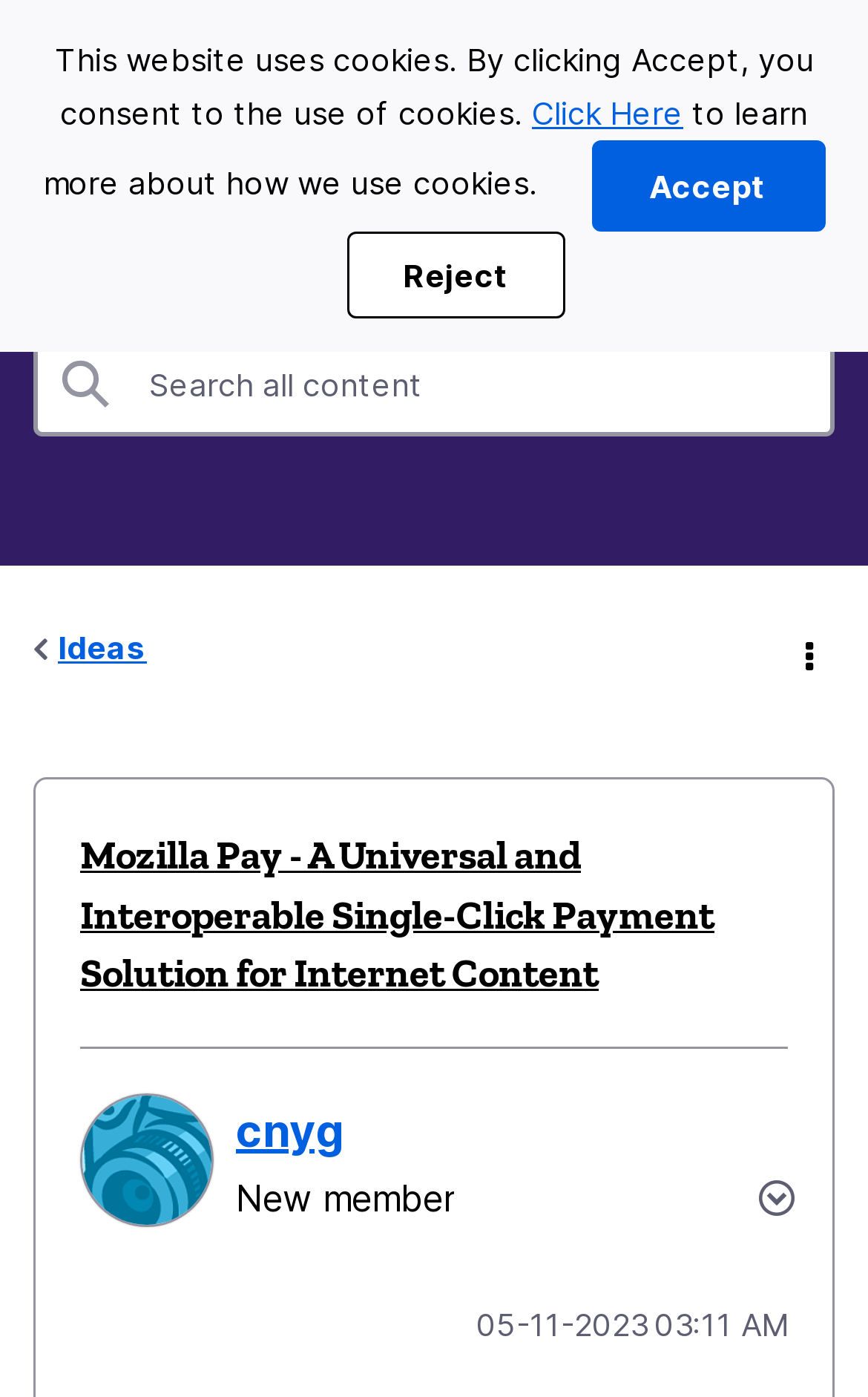Using the provided description name="submitContext" value="Search", find the bounding box coordinates for the UI element. Provide the coordinates in (top-left x, top-left y, bottom-right x, bottom-right y) format, ensuring all values are between 0 and 1.

[0.038, 0.238, 0.162, 0.311]